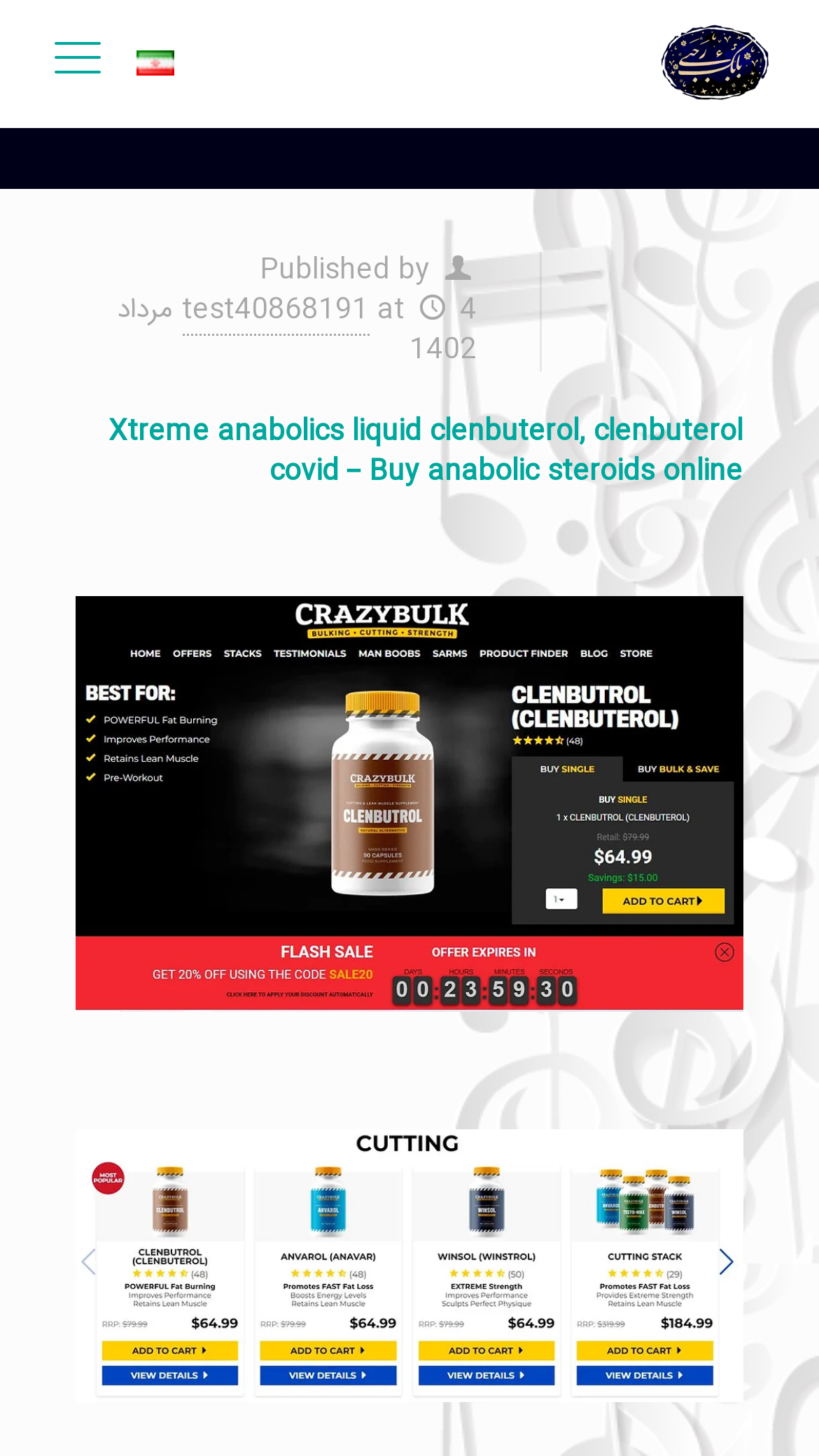What is the text above the 'Xtreme anabolics liquid clenbuterol' link?
Please provide a detailed and thorough answer to the question.

The text above the 'Xtreme anabolics liquid clenbuterol' link is 'Published by', which is followed by the author's name.